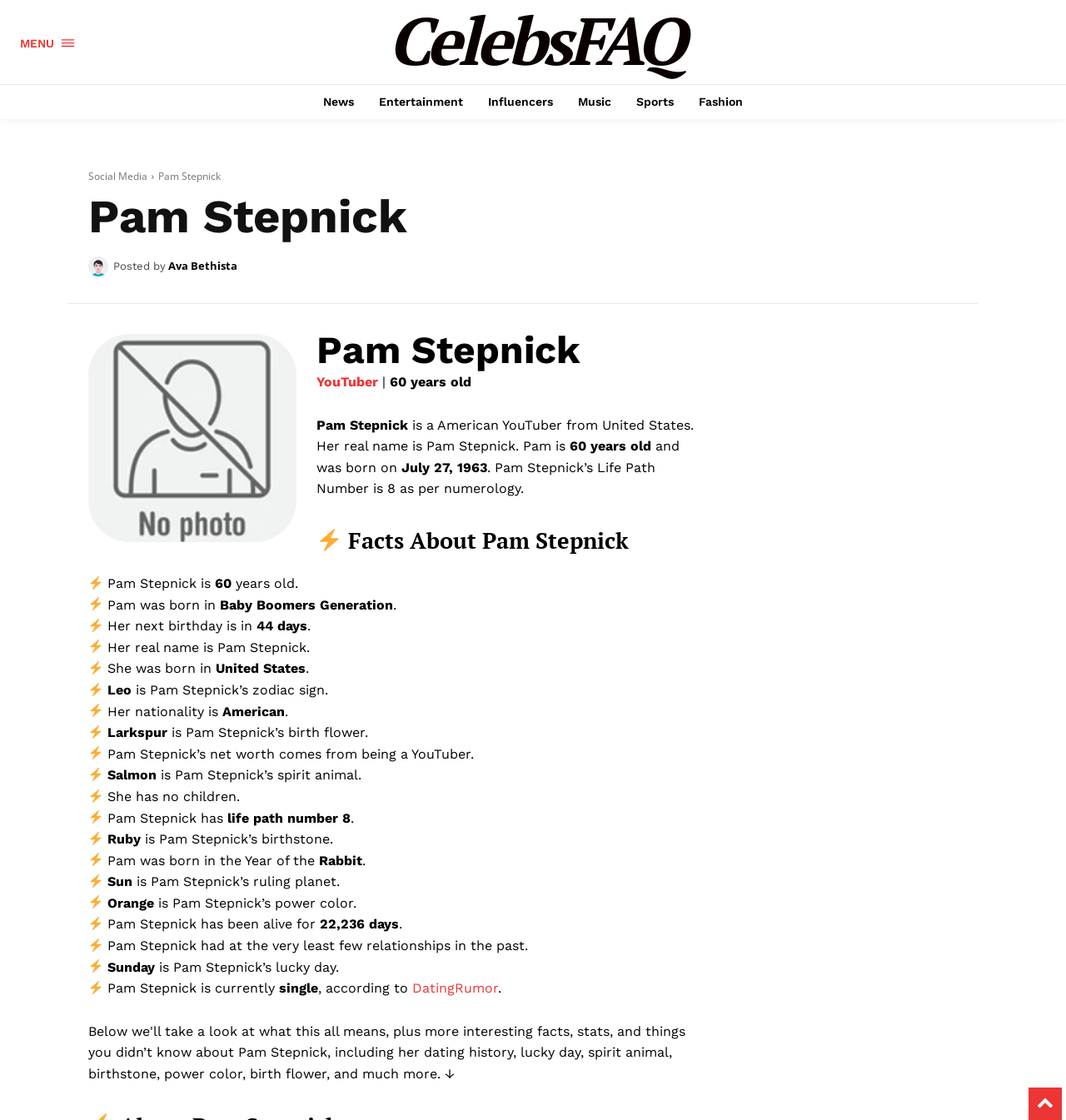Determine the bounding box coordinates of the clickable region to follow the instruction: "Go to CelebsFAQ".

[0.316, 0.0, 0.688, 0.071]